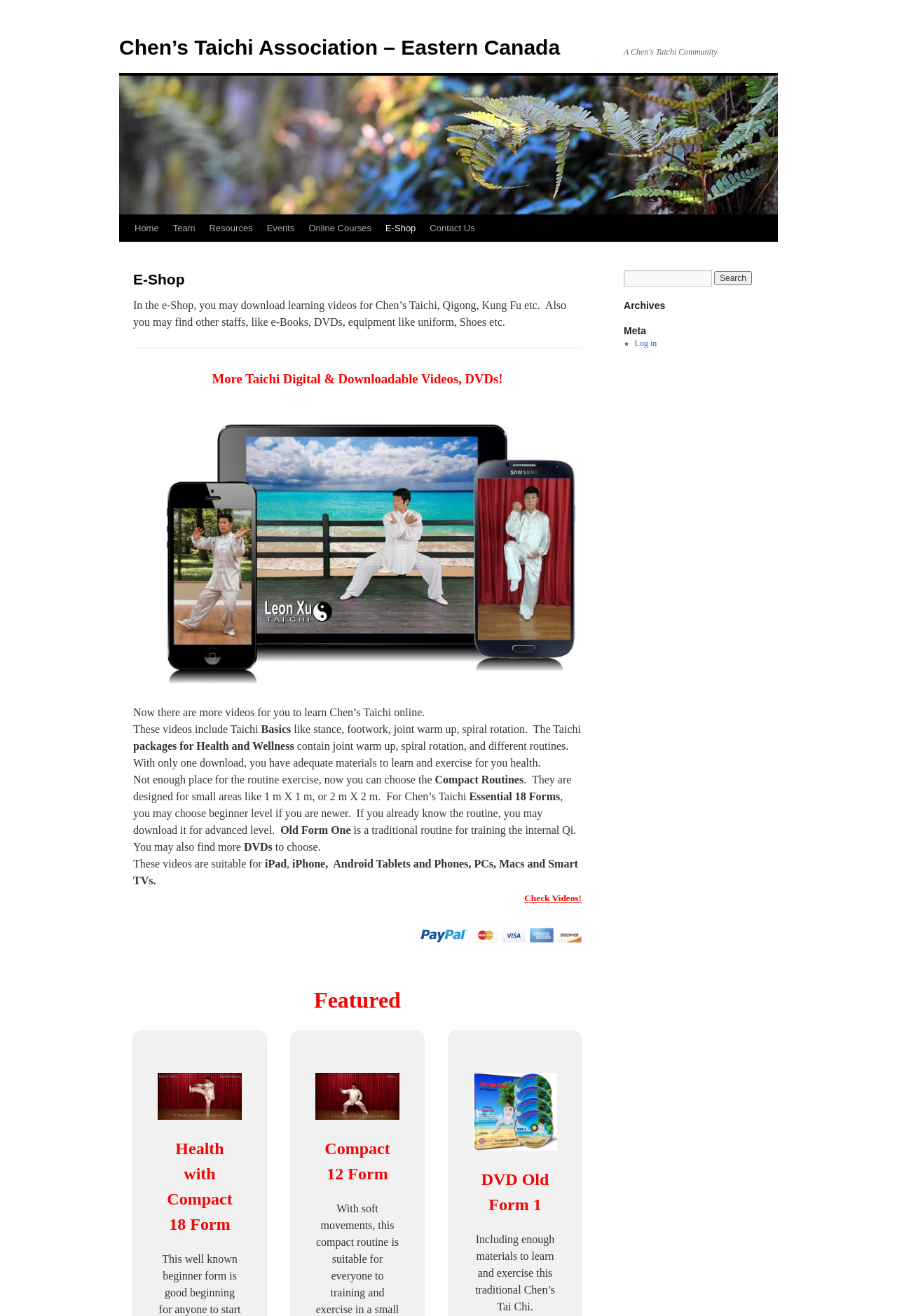Determine the bounding box coordinates of the area to click in order to meet this instruction: "Check the 'Health with Compact 18 Form' video".

[0.176, 0.815, 0.27, 0.851]